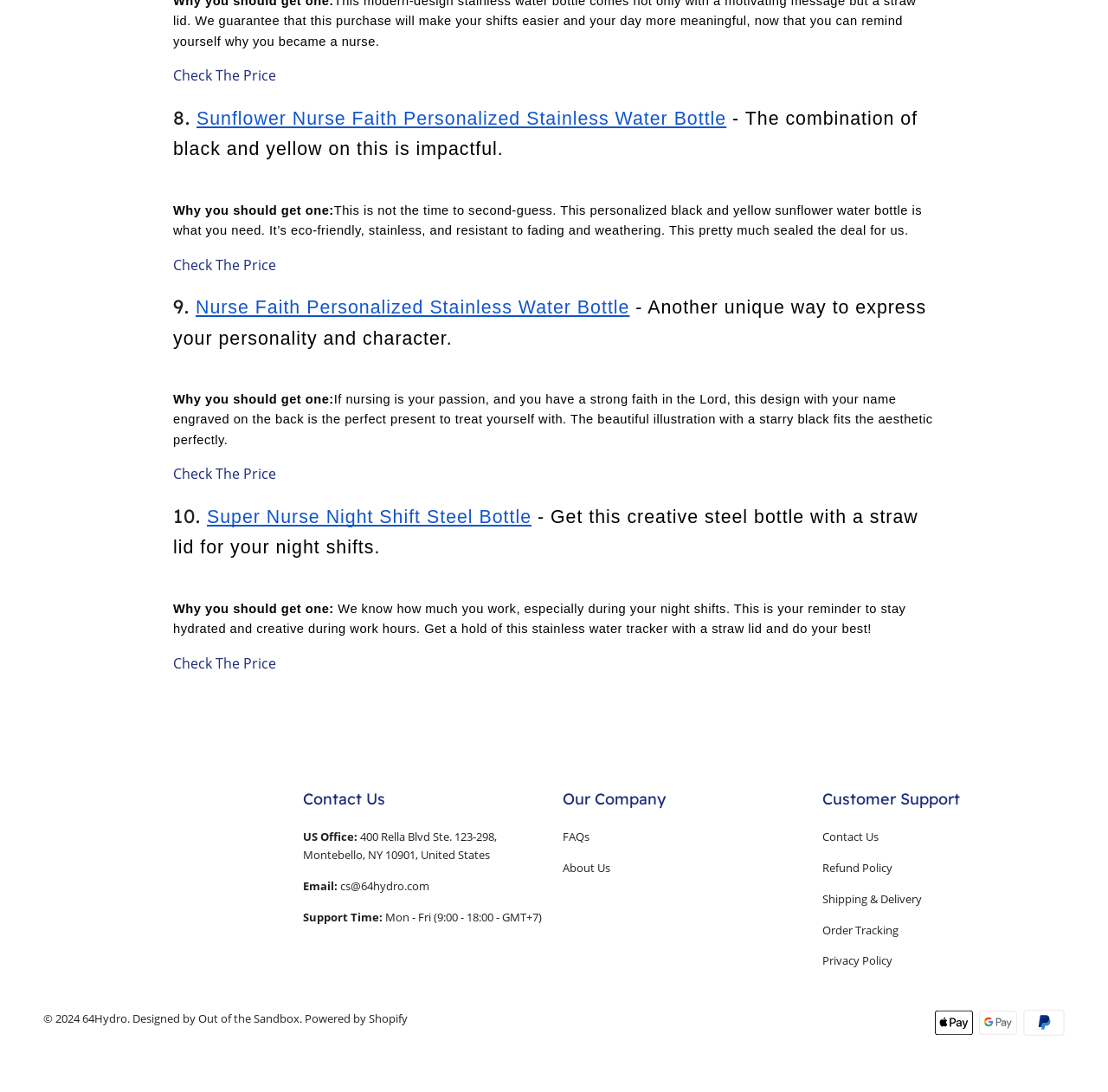Pinpoint the bounding box coordinates of the element that must be clicked to accomplish the following instruction: "View FAQs". The coordinates should be in the format of four float numbers between 0 and 1, i.e., [left, top, right, bottom].

[0.508, 0.759, 0.532, 0.773]